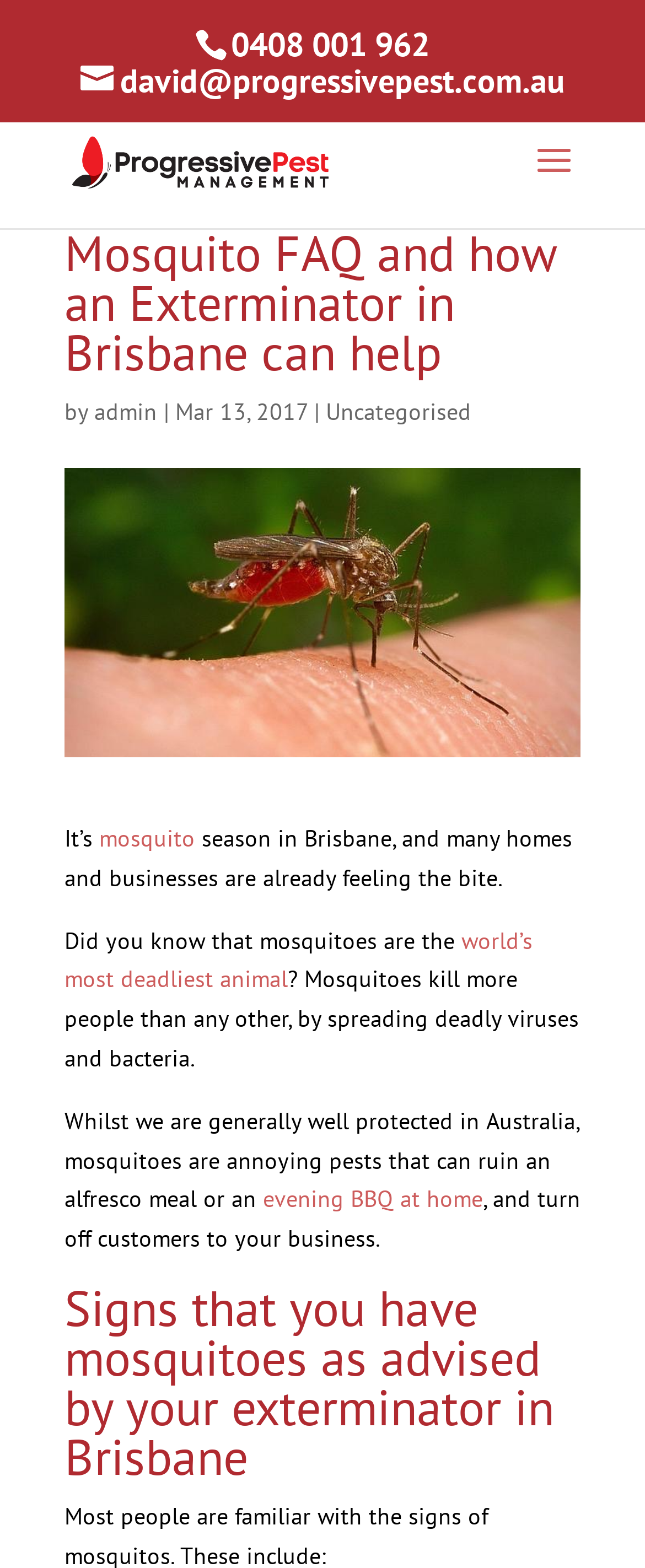Find the bounding box coordinates for the HTML element described in this sentence: "evening BBQ at home". Provide the coordinates as four float numbers between 0 and 1, in the format [left, top, right, bottom].

[0.408, 0.755, 0.749, 0.774]